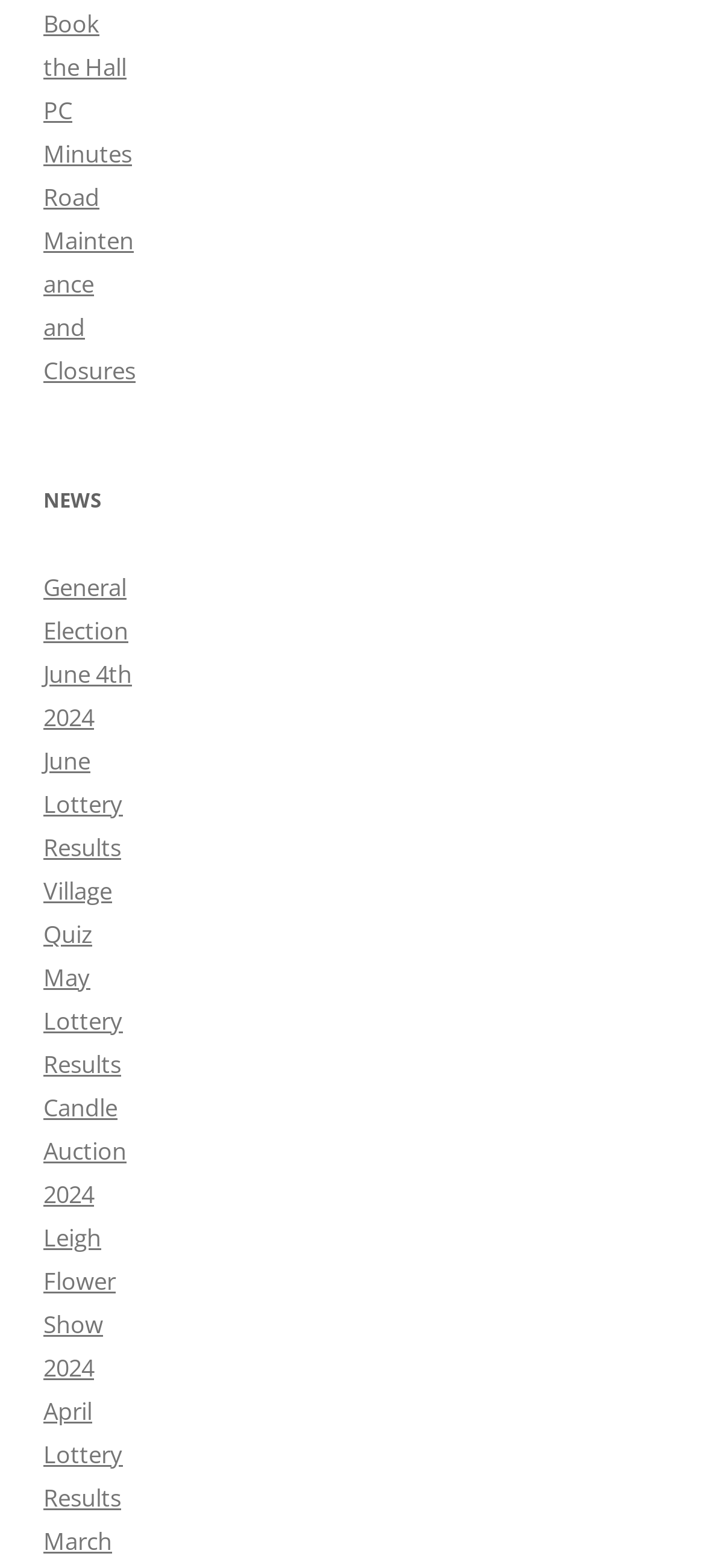Pinpoint the bounding box coordinates of the area that should be clicked to complete the following instruction: "Log in to the system". The coordinates must be given as four float numbers between 0 and 1, i.e., [left, top, right, bottom].

None